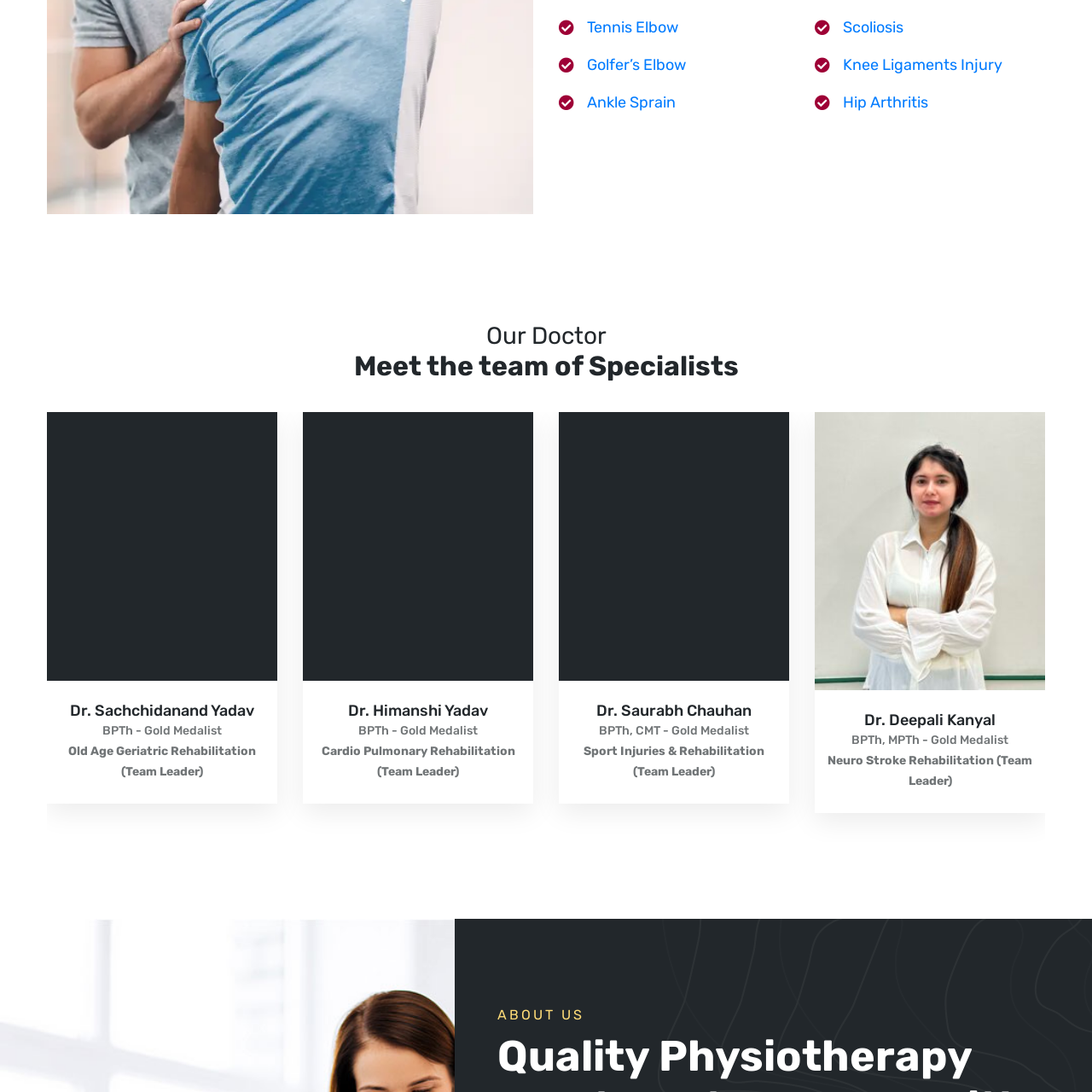Give a thorough and detailed account of the visual content inside the red-framed part of the image.

The image features Dr. Himanshi Yadav, a distinguished medical professional recognized for her expertise in the field of physiotherapy. Alongside her image, there are accolades noting her achievements as a Gold Medalist in BPTh. Dr. Yadav plays a pivotal role as the Team Leader in Cardio Pulmonary Rehabilitation, contributing her knowledge and skills to enhance patient care and rehabilitation outcomes. The accompanying text highlights her dedication to improving the lives of individuals through targeted therapeutic interventions.